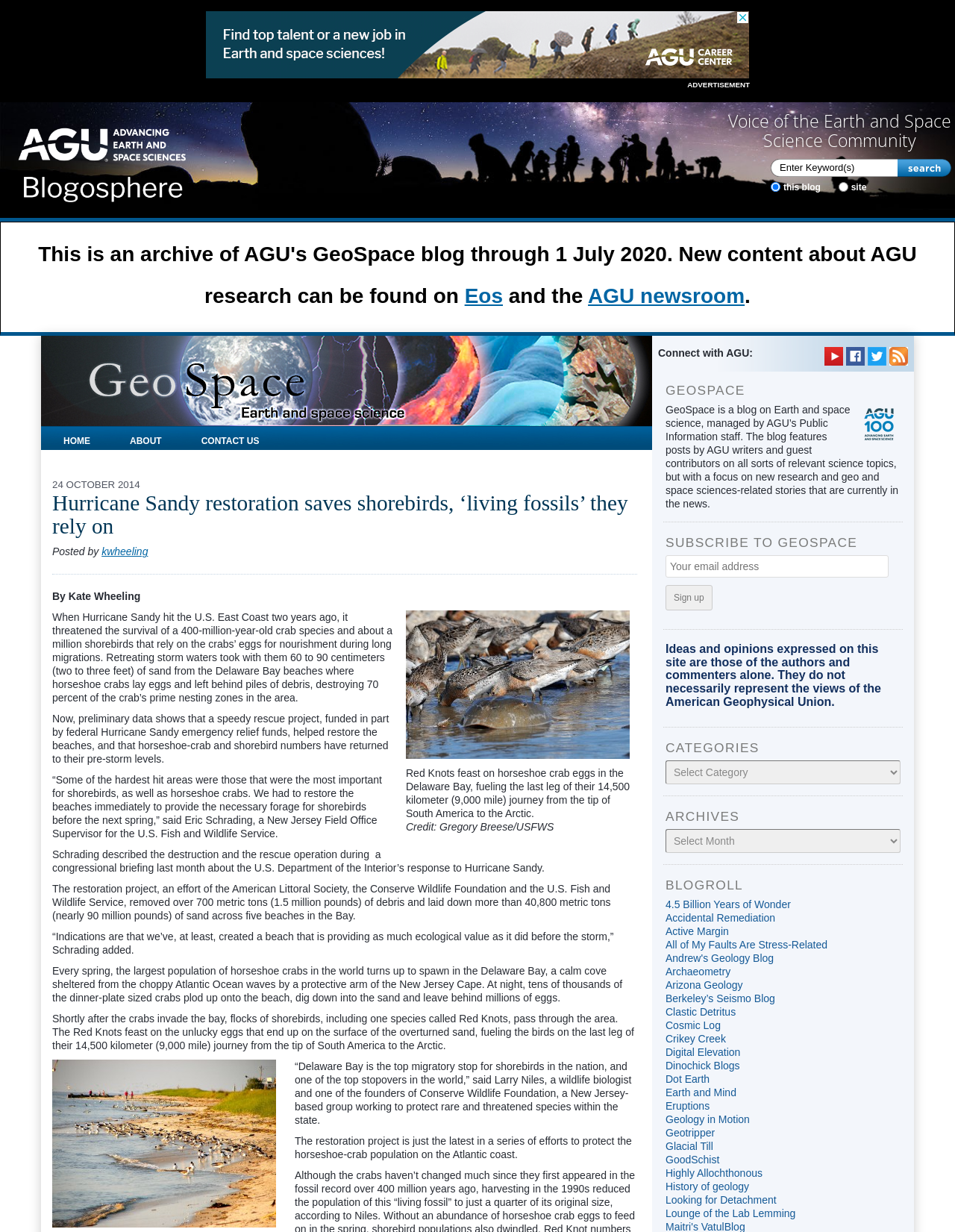Show the bounding box coordinates for the HTML element as described: "Looking for Detachment".

[0.697, 0.969, 0.813, 0.979]